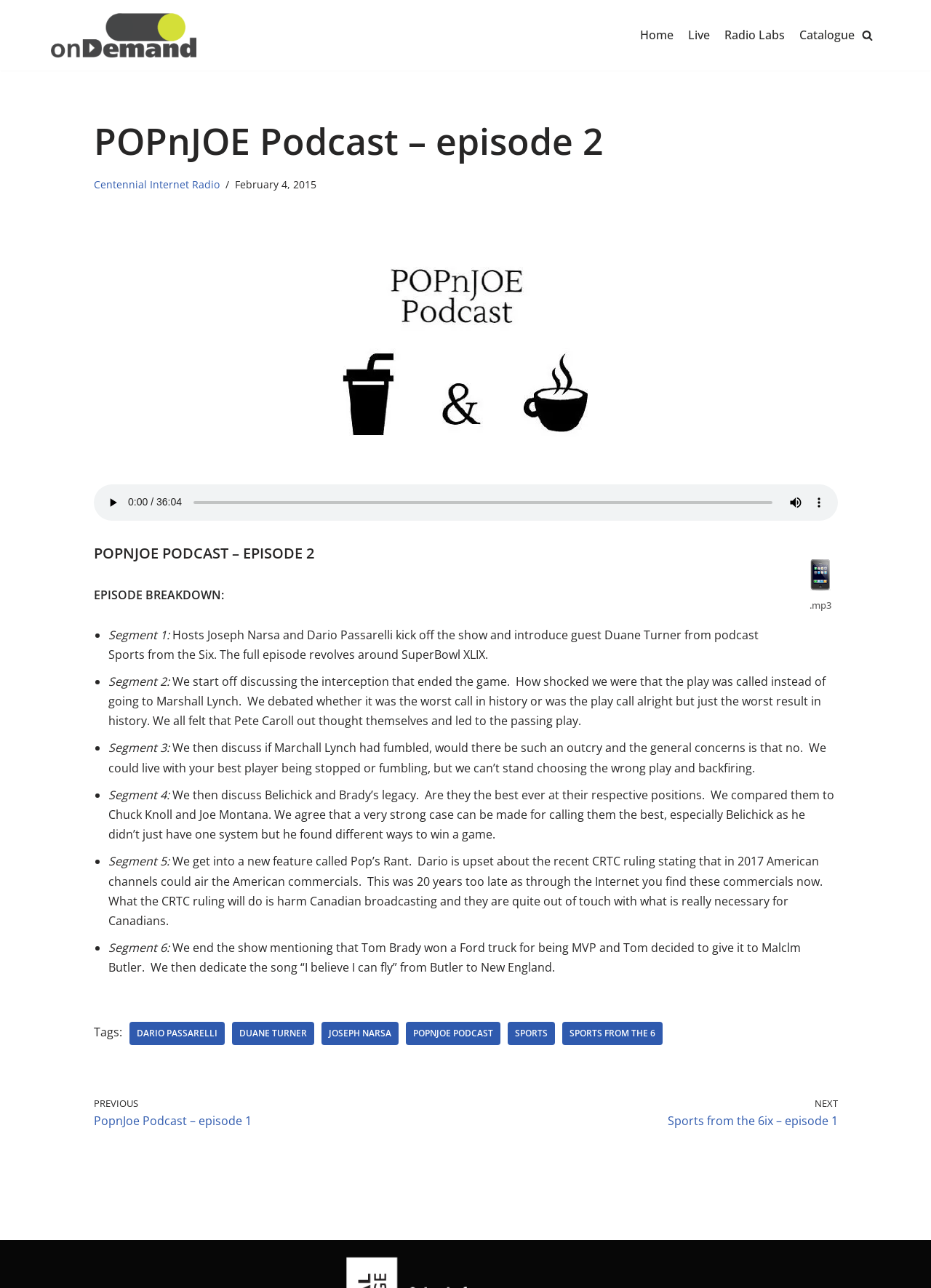Find the bounding box coordinates of the area to click in order to follow the instruction: "go to the home page".

[0.688, 0.02, 0.723, 0.035]